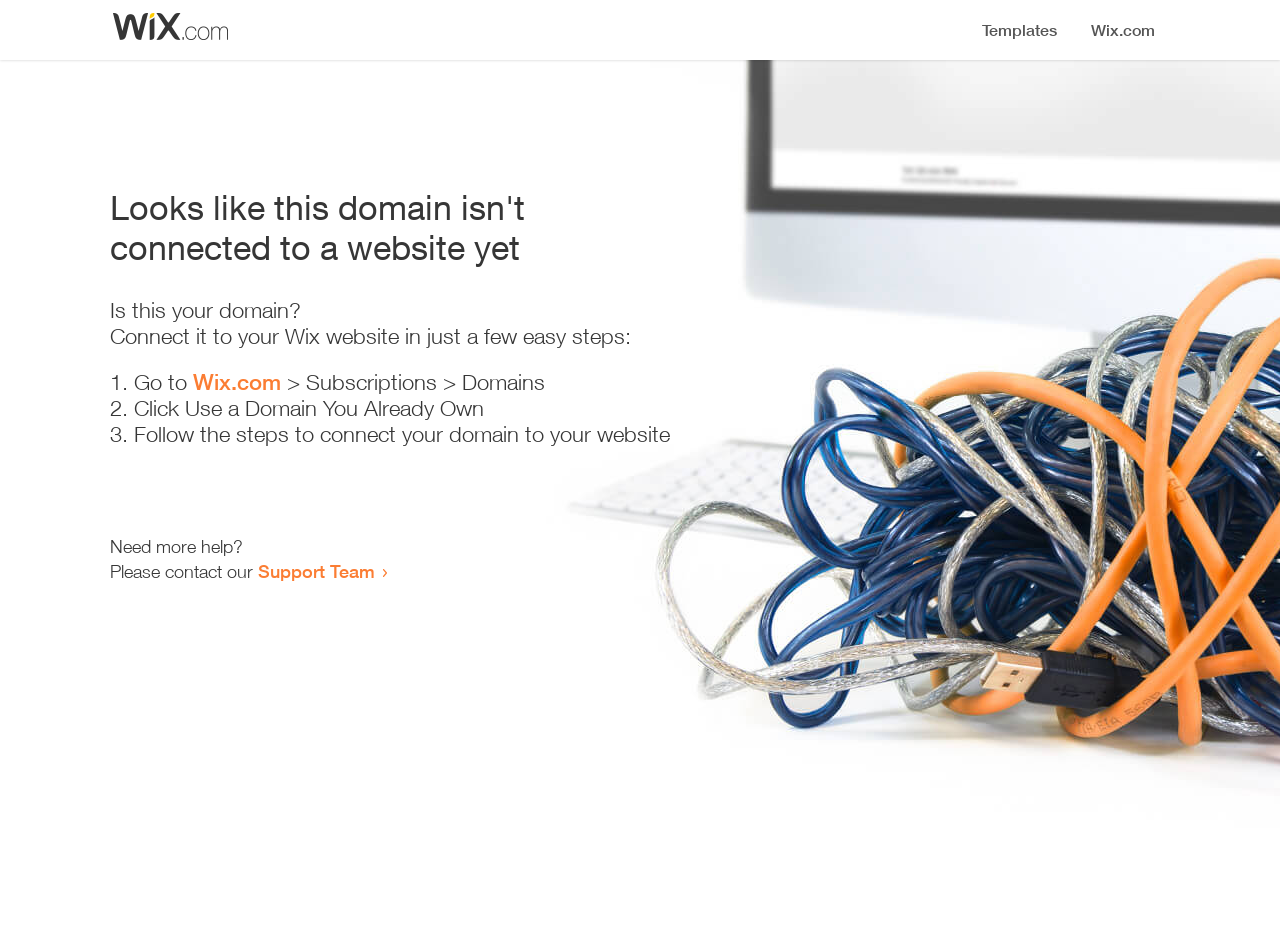Please provide the bounding box coordinate of the region that matches the element description: Wix.com. Coordinates should be in the format (top-left x, top-left y, bottom-right x, bottom-right y) and all values should be between 0 and 1.

[0.151, 0.394, 0.22, 0.422]